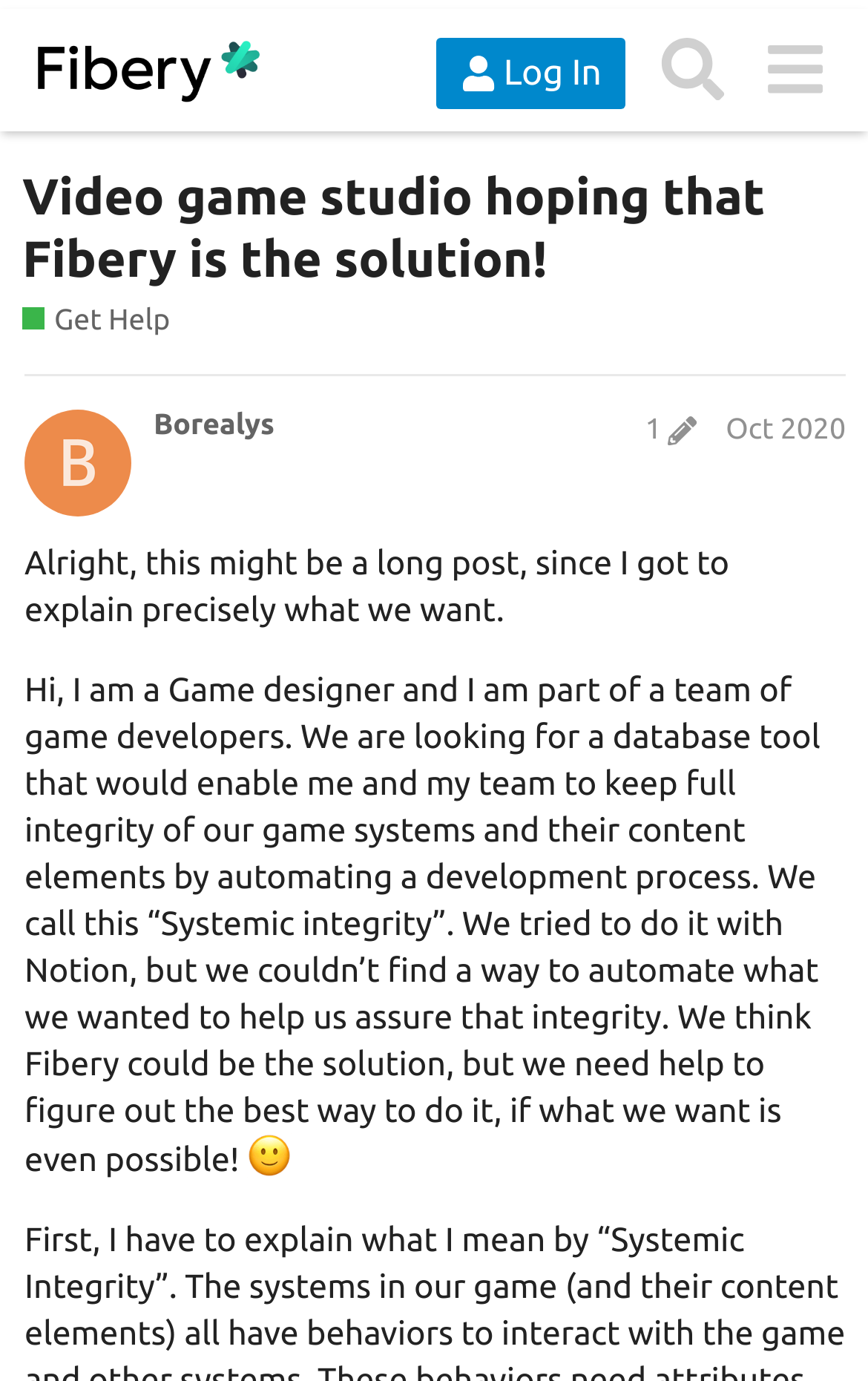Based on the image, provide a detailed response to the question:
What is the alternative tool they tried before Fibery?

The game designer mentions that they tried to use Notion to automate their development process, but they couldn't find a way to do it, so they are now looking at Fibery as a potential solution.